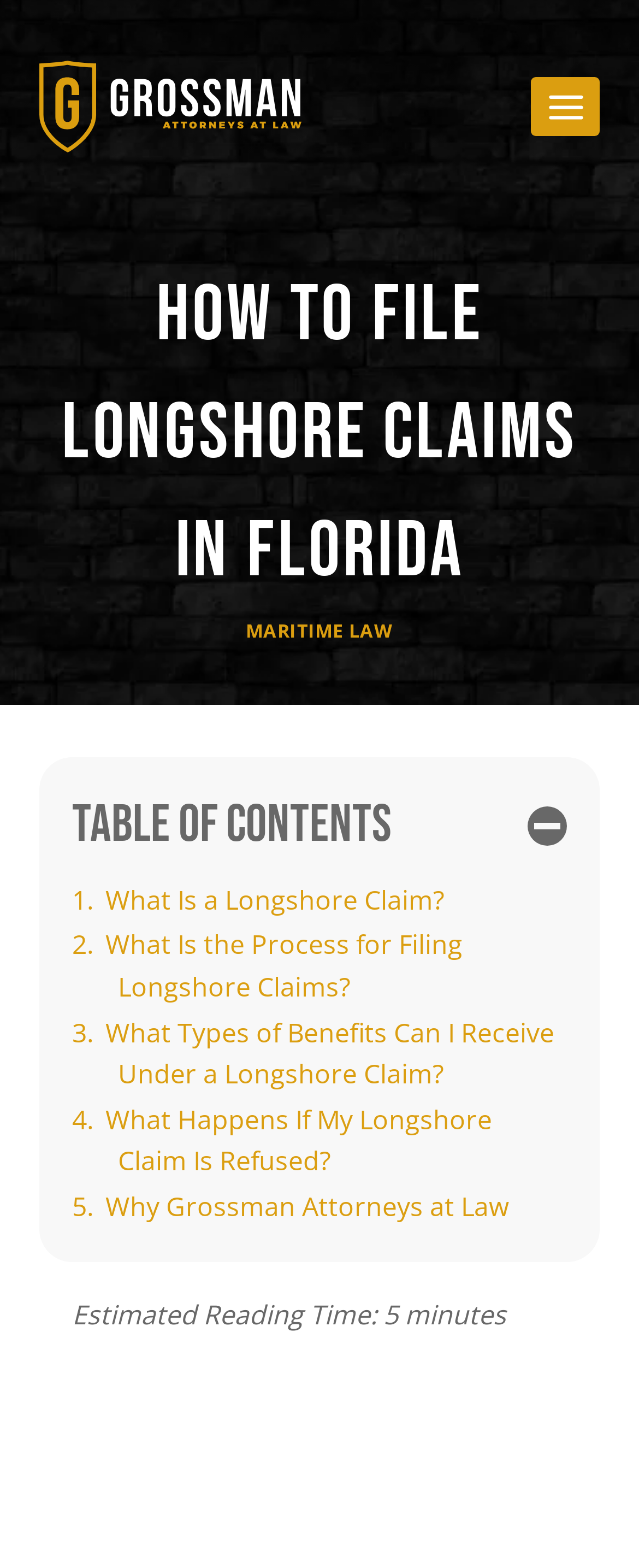Respond with a single word or phrase to the following question:
Is the Table of Contents expanded or collapsed?

Expanded